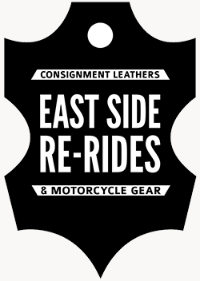Offer a detailed narrative of the image.

The image features a logo for **East Side Re-Rides**, prominently showcasing the brand name along with the text “CONSIGNMENT LEATHERS & MOTORCYCLE GEAR.” The logo is designed in a stylized leather shape, emphasizing the company’s focus on consignment leathers and motorcycle apparel. The bold typography and black color scheme create a striking visual identity, making it easily recognizable for those seeking quality motorcycle gear. This branding aligns with the business's ethos of providing unique and second-hand leather goods, reflecting both style and functionality for motorcycle enthusiasts.